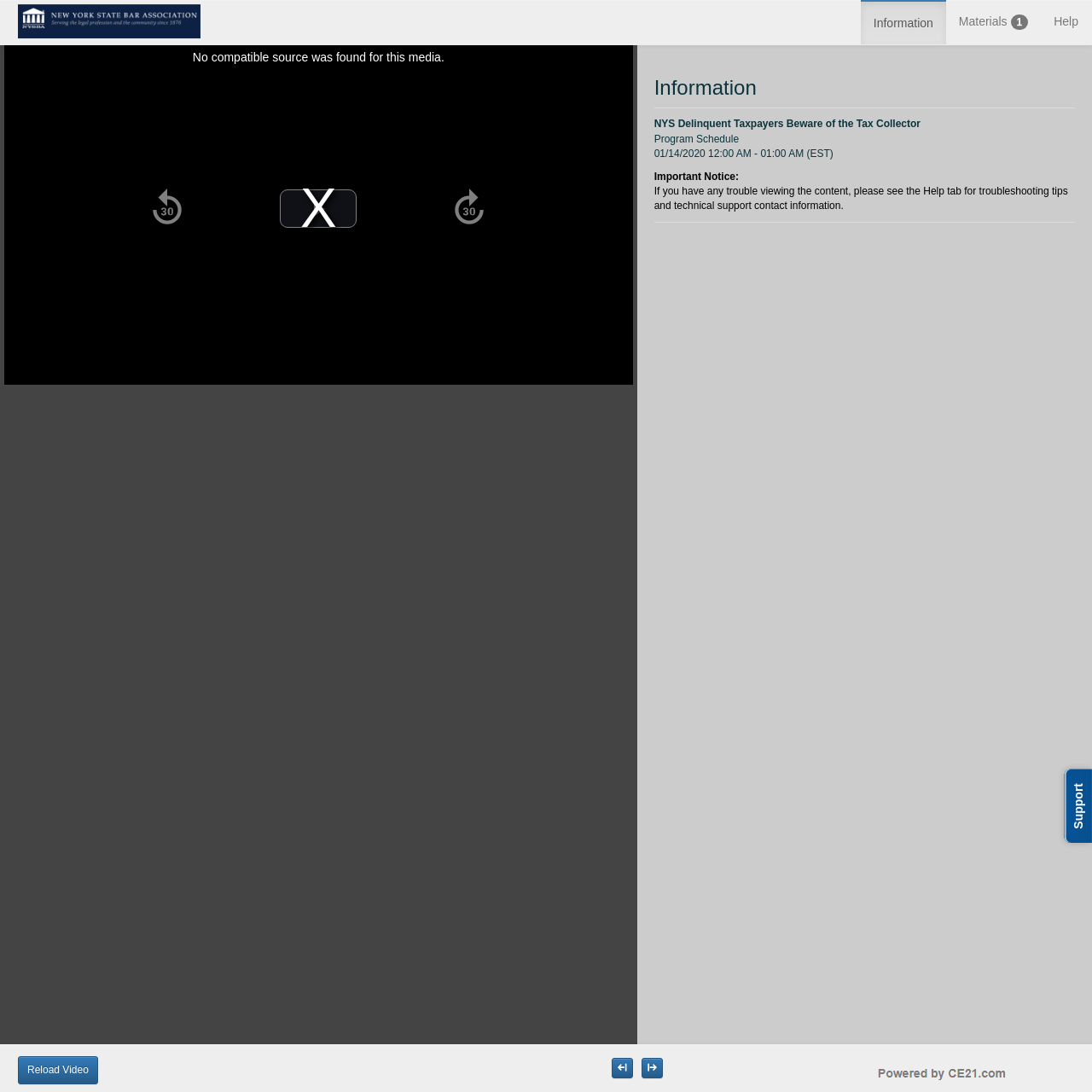What is the date of the program schedule?
Provide a detailed answer to the question using information from the image.

The program schedule is dated 01/14/2020, as indicated by the static text '01/14/2020 12:00 AM - 01:00 AM (EST)'.